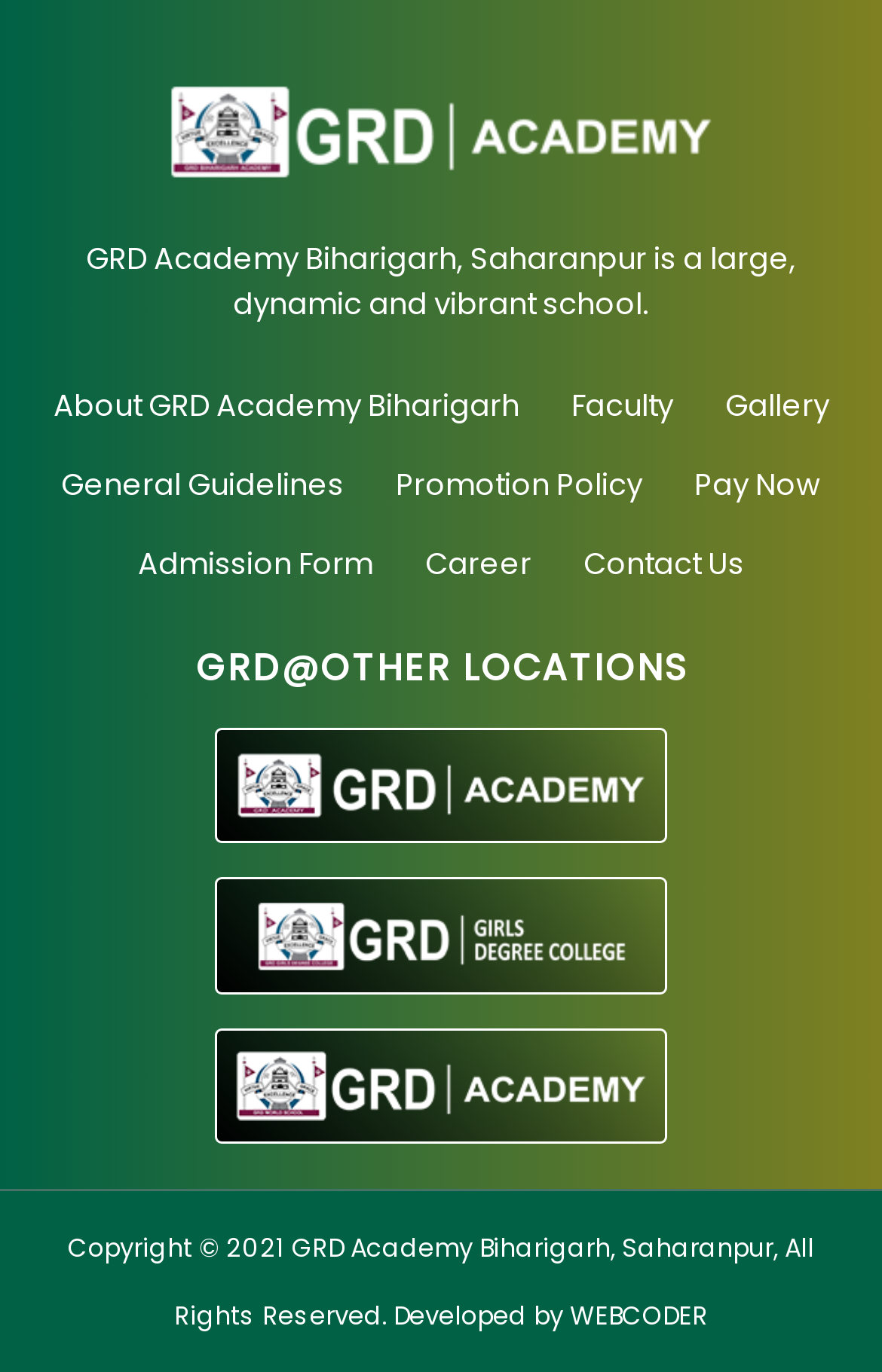What is the name of the school?
Using the visual information from the image, give a one-word or short-phrase answer.

GRD Academy Biharigarh